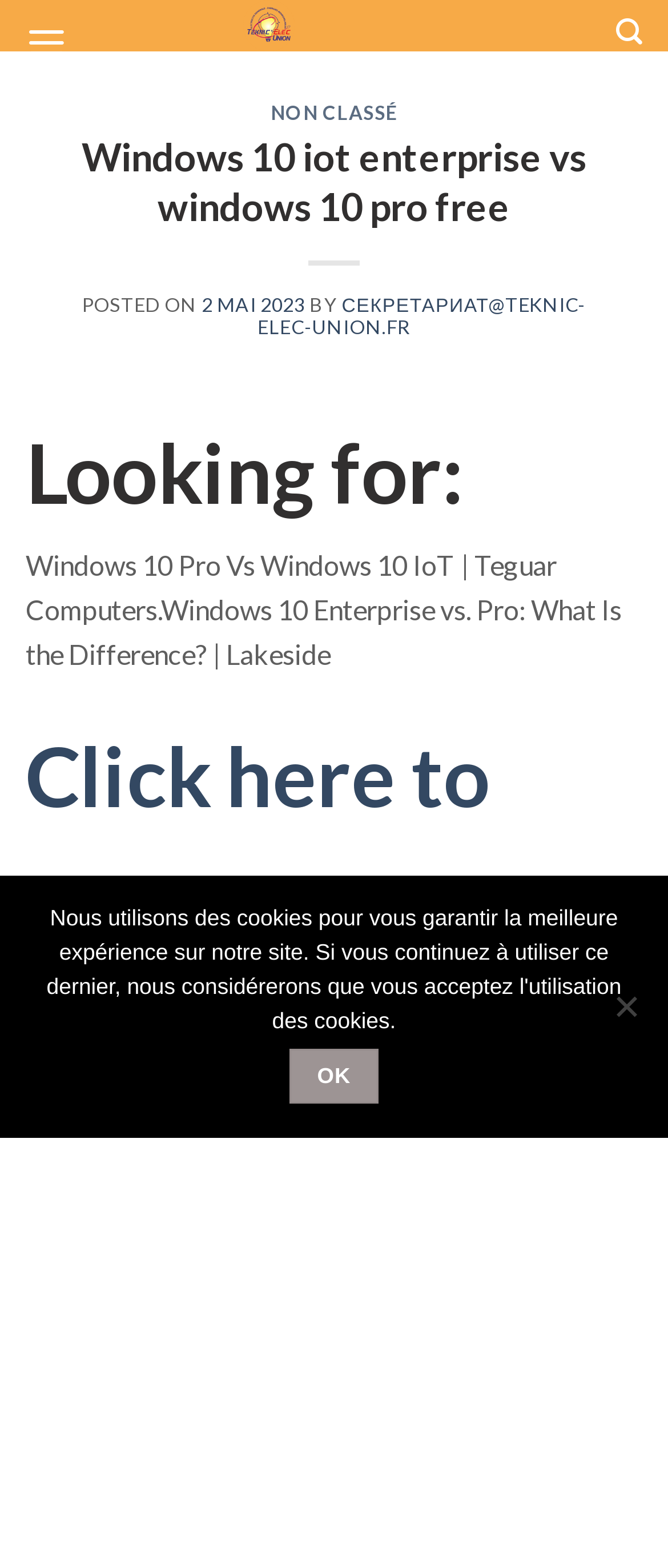What is the function of the 'Menu' link?
Answer the question with as much detail as you can, using the image as a reference.

The function of the 'Menu' link is to expand the menu, allowing users to access more options or pages on the website, as indicated by the 'expanded: False' property.